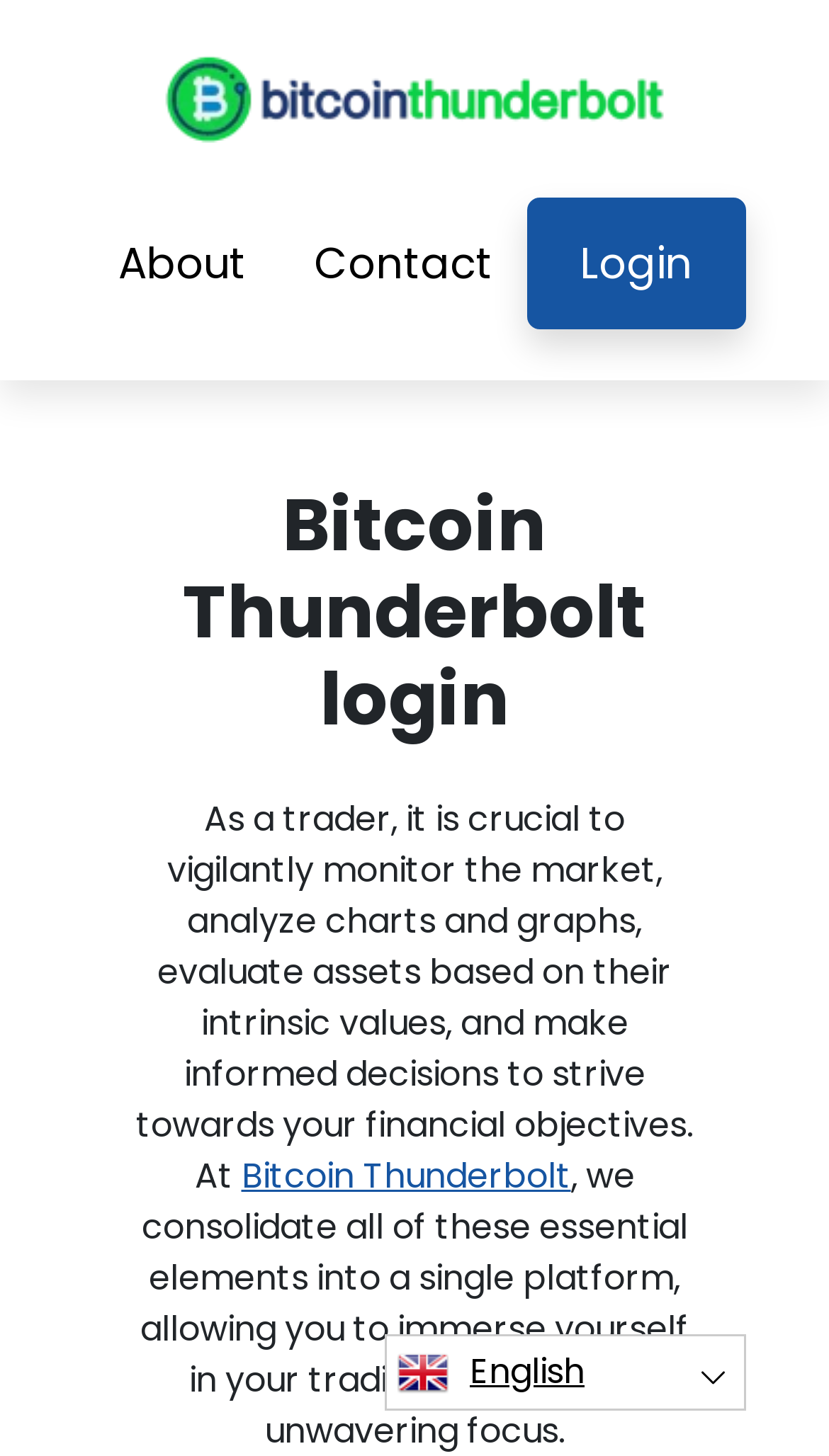What is the relationship between Bitcoin Thunderbolt and the market?
Please give a well-detailed answer to the question.

The webpage content mentions that as a trader, it is crucial to vigilantly monitor the market, and Bitcoin Thunderbolt seems to provide a platform for traders to do so.